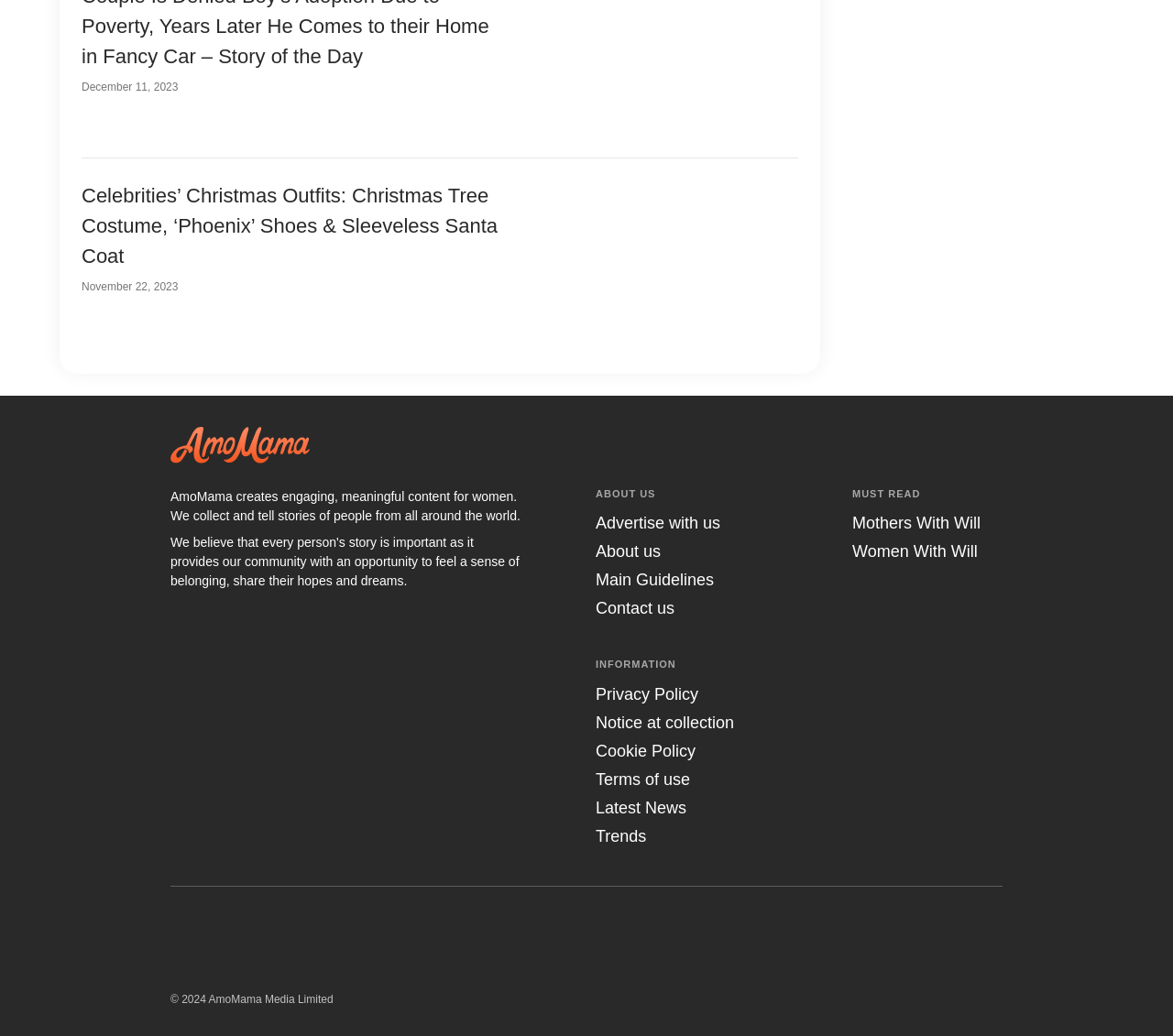Give a short answer to this question using one word or a phrase:
What is the copyright year of the website?

2024